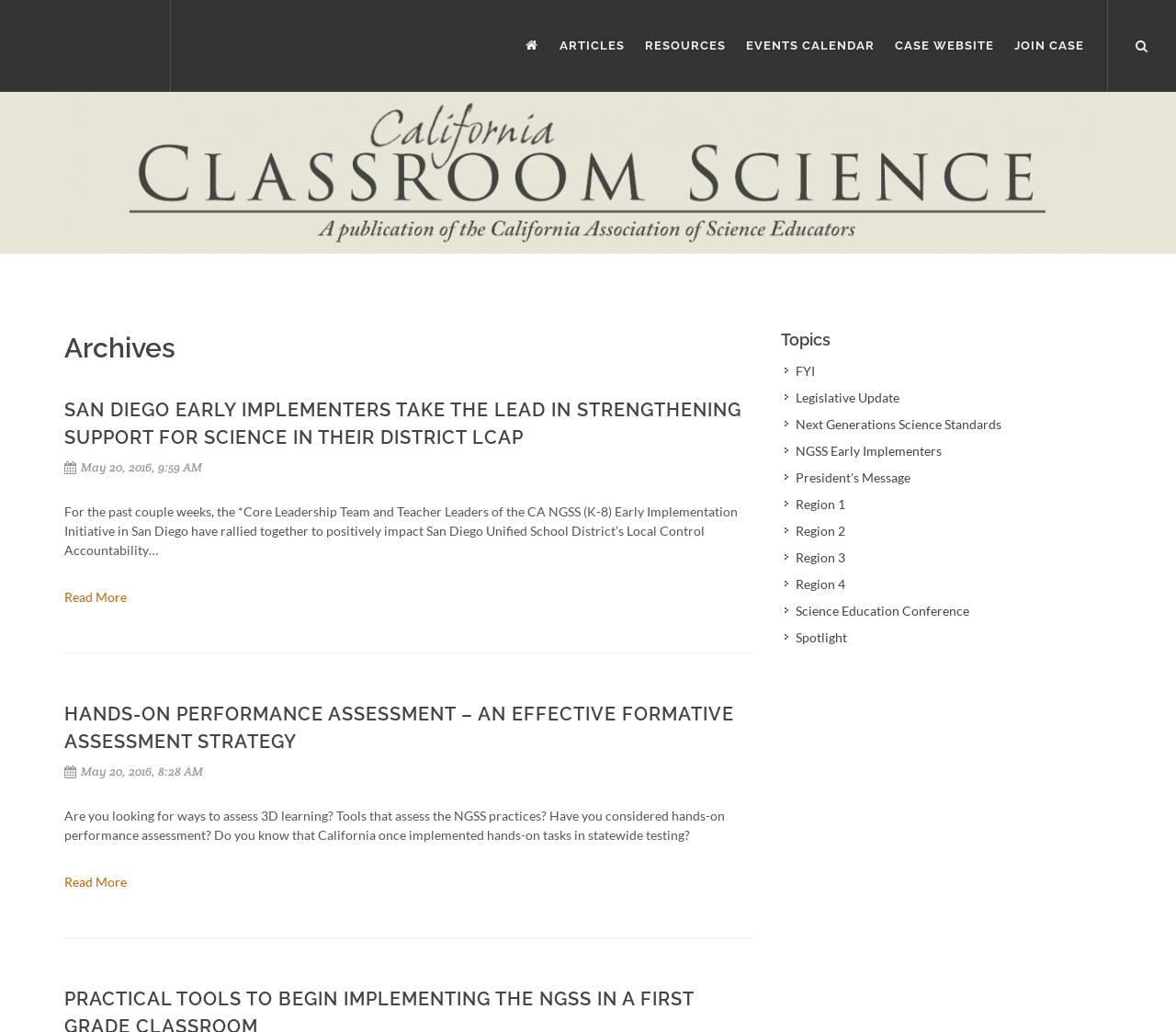Please provide a one-word or phrase answer to the question: 
What is the date of the second article?

May 20, 2016